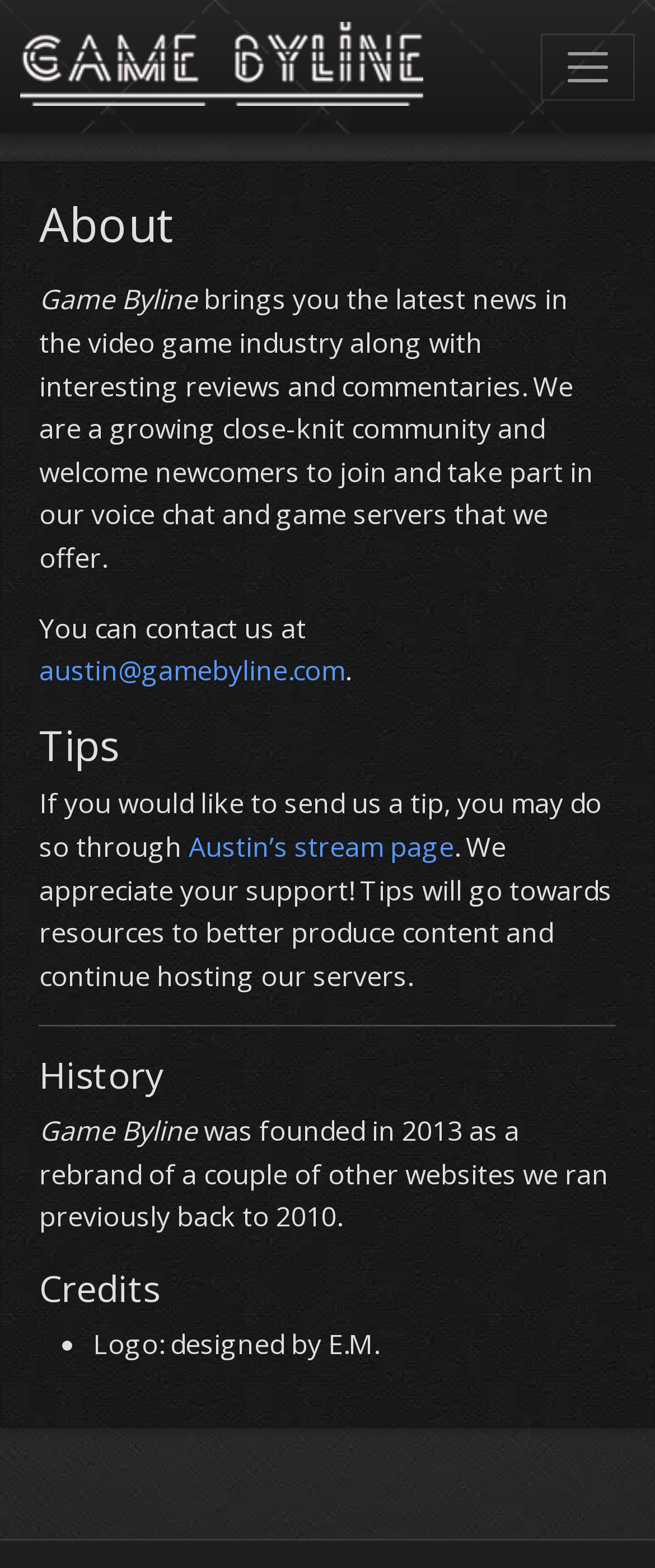Ascertain the bounding box coordinates for the UI element detailed here: "aria-label="Toggle navigation"". The coordinates should be provided as [left, top, right, bottom] with each value being a float between 0 and 1.

[0.826, 0.021, 0.969, 0.064]